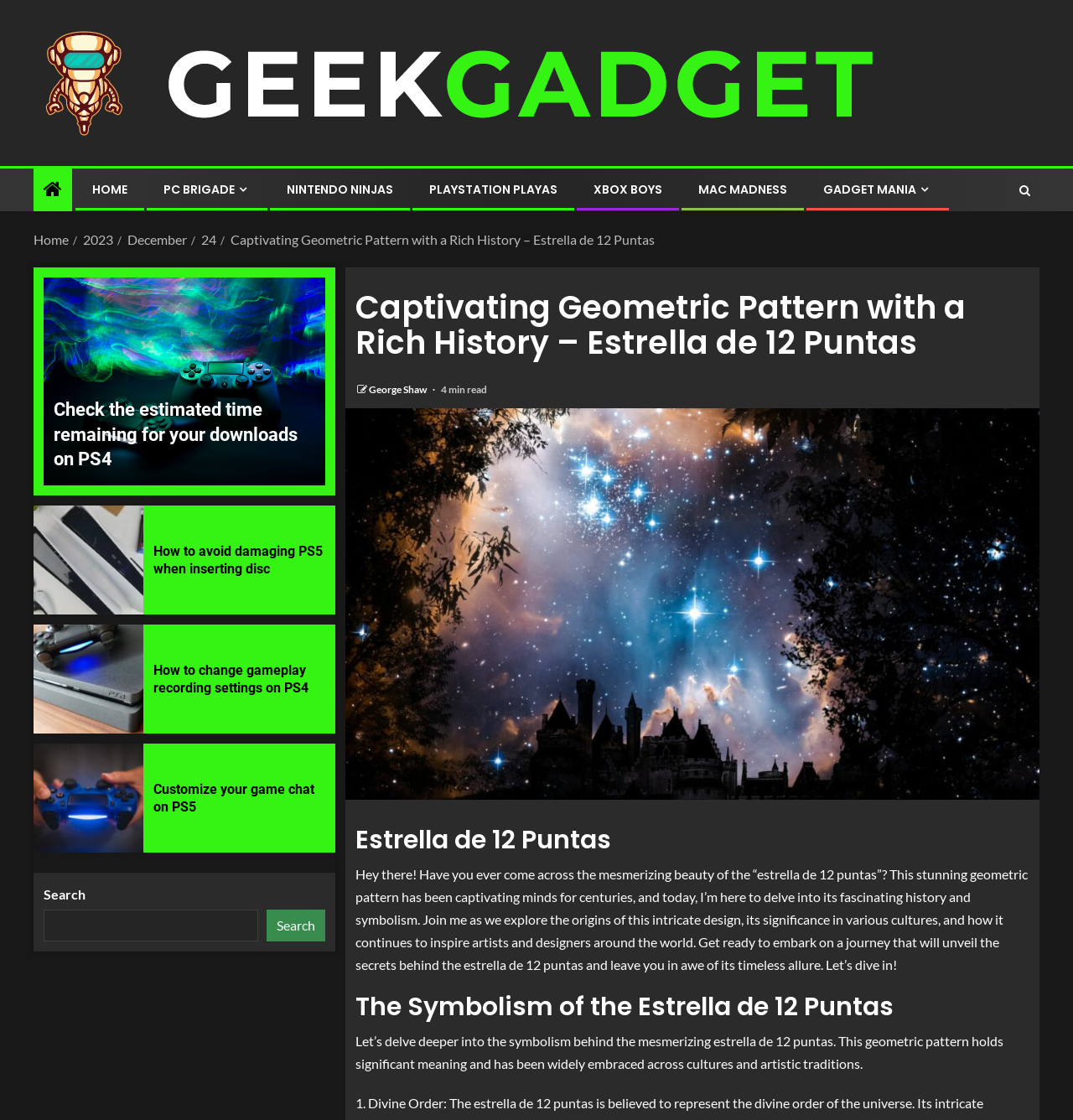Give an in-depth explanation of the webpage layout and content.

This webpage is about the captivating geometric pattern of Estrella de 12 Puntas, with a rich history and symbolism. At the top, there is a navigation bar with links to "Home", "2023", "December", and "24", as well as a breadcrumbs section showing the current page's location. Below the navigation bar, there is a main content area with an article about Estrella de 12 Puntas.

The article starts with a heading and a link to the author, George Shaw, followed by a 4-minute read time indicator. Below this, there is a large image of the Estrella de 12 Puntas pattern. The article's introduction is a lengthy text that explains the mesmerizing beauty of the pattern and its significance in various cultures.

The article is divided into sections, with headings such as "The Symbolism of the Estrella de 12 Puntas" and a list marker indicating the start of a numbered list. The text in this section delves deeper into the symbolism behind the pattern.

On the left side of the page, there is a complementary section with links to other articles, including "Check the estimated time remaining for your downloads on PS4", "How to avoid damaging PS5 when inserting disc", "How to change gameplay recording settings on PS4", and "Customize your game chat on PS5". Each of these links has a heading and a brief description.

At the bottom of the page, there is a search bar with a search button and a text input field.